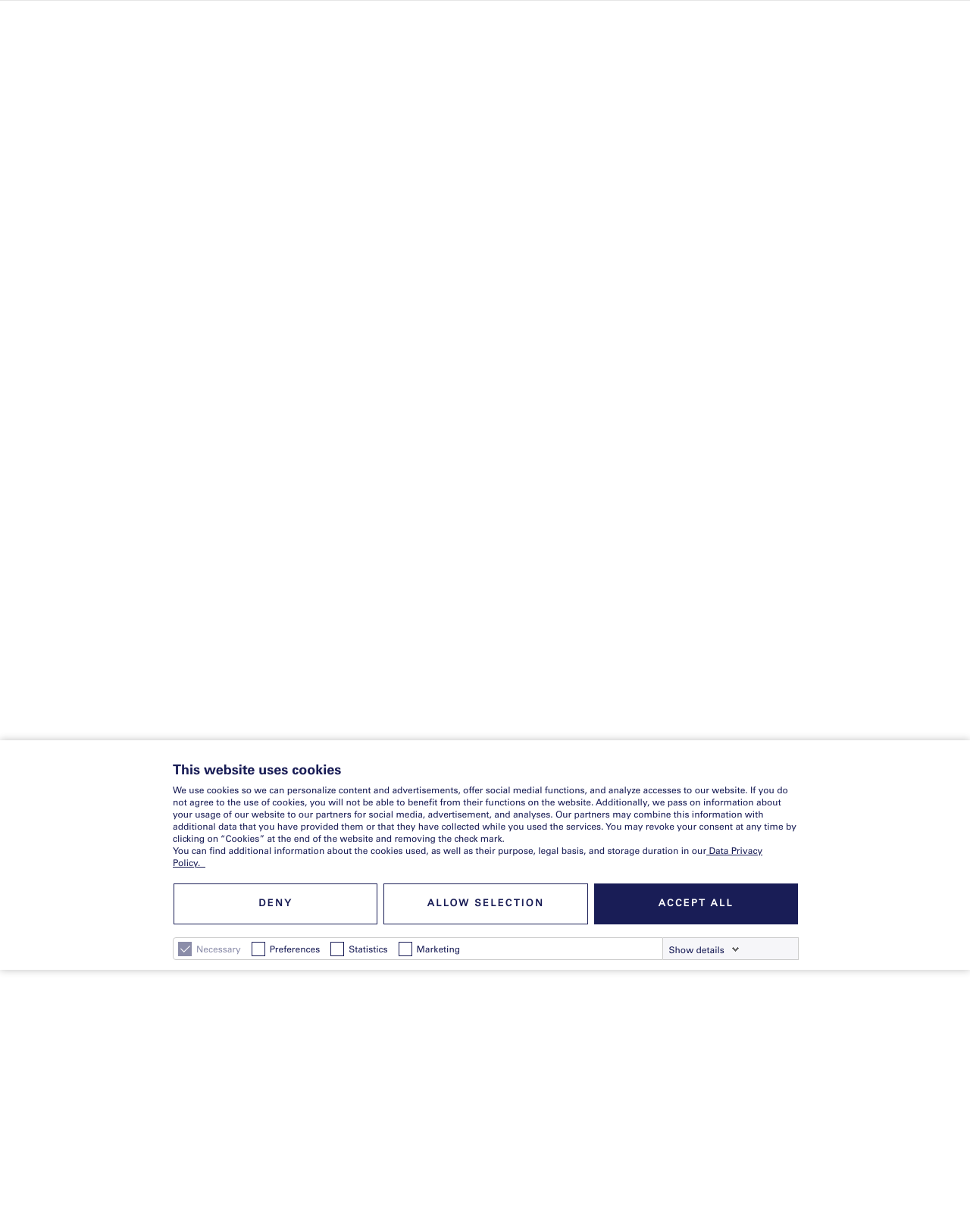Using the description "Facebook", locate and provide the bounding box of the UI element.

None